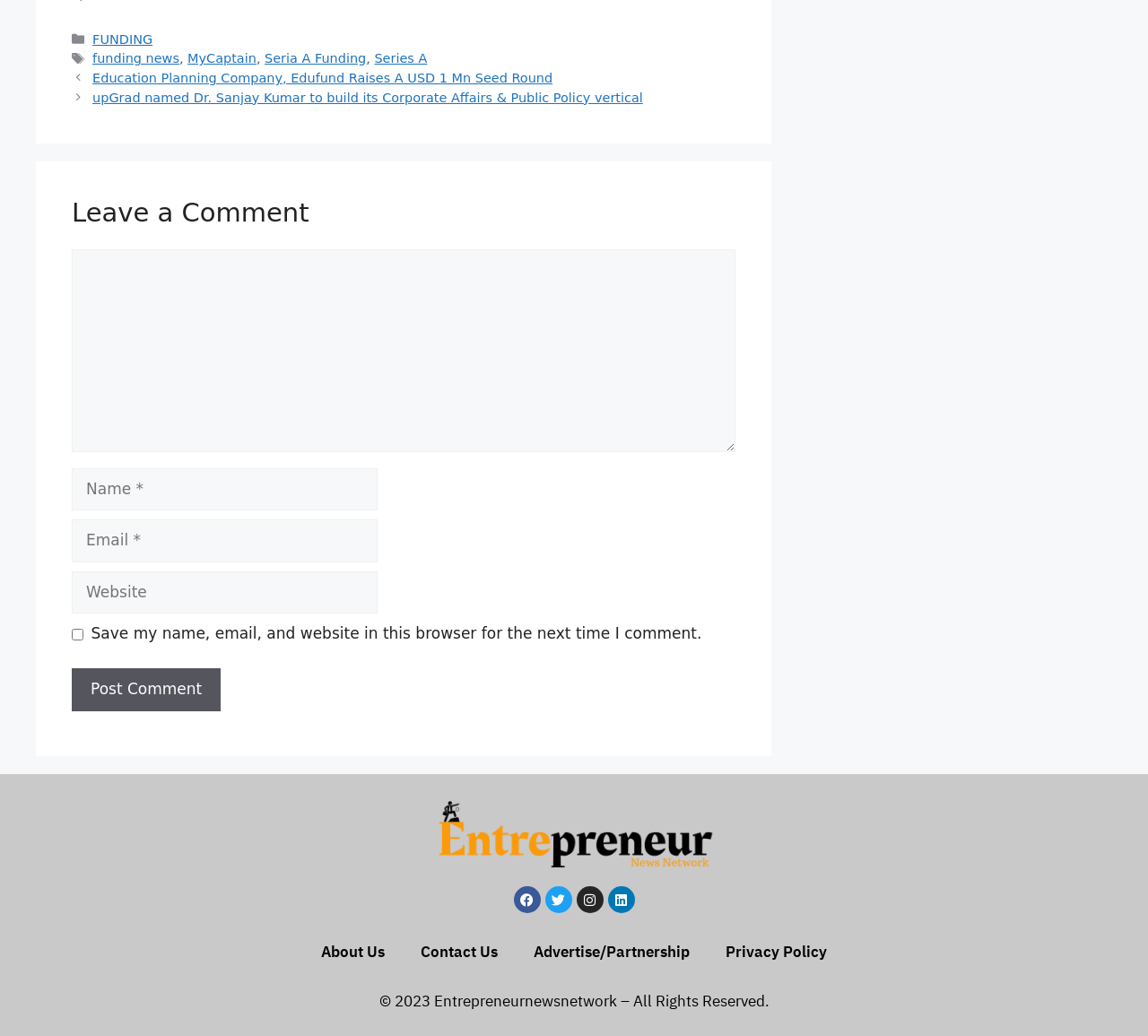What social media platforms are available for users to share the article?
Answer the question with as much detail as possible.

The social media platforms available for users to share the article are Facebook, Twitter, Instagram, and Linkedin, as indicated by the icons and text links at the bottom of the webpage.